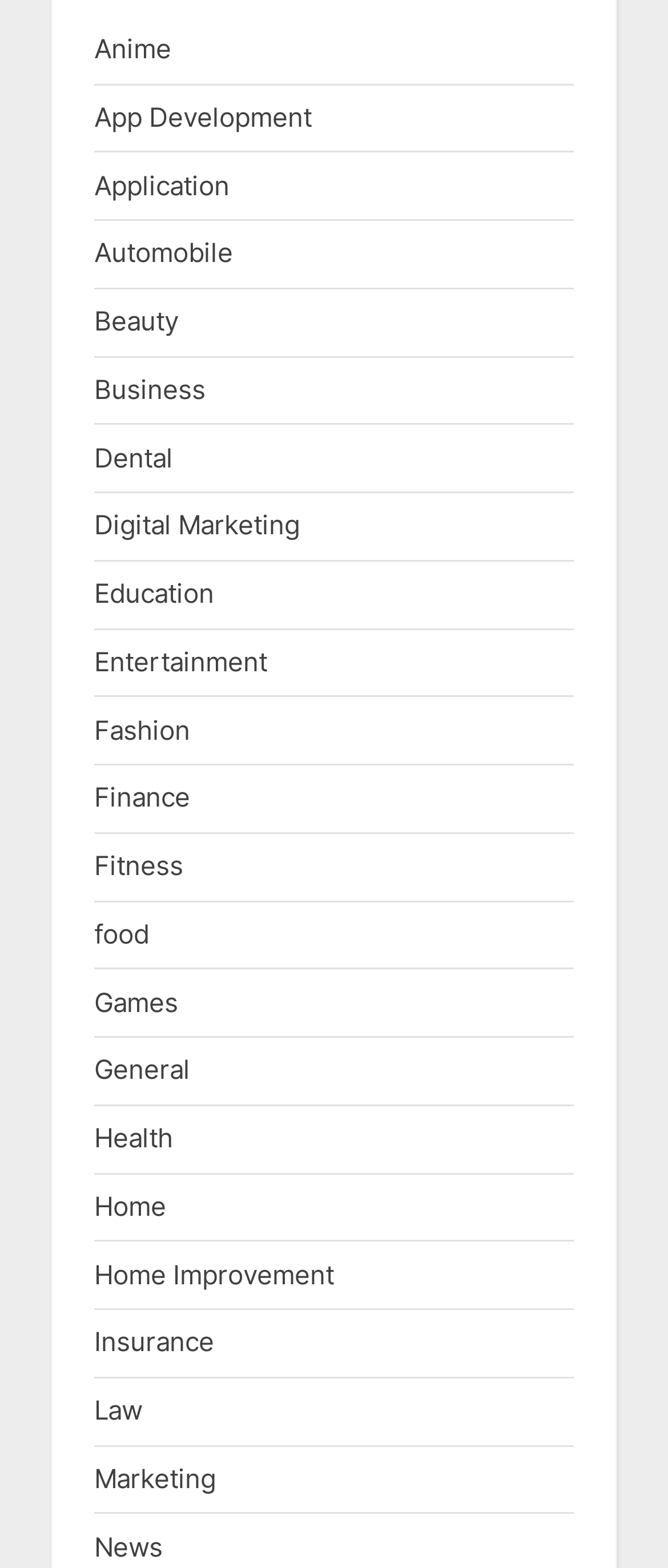Locate the bounding box of the UI element described in the following text: "Digital Marketing".

[0.141, 0.325, 0.449, 0.345]